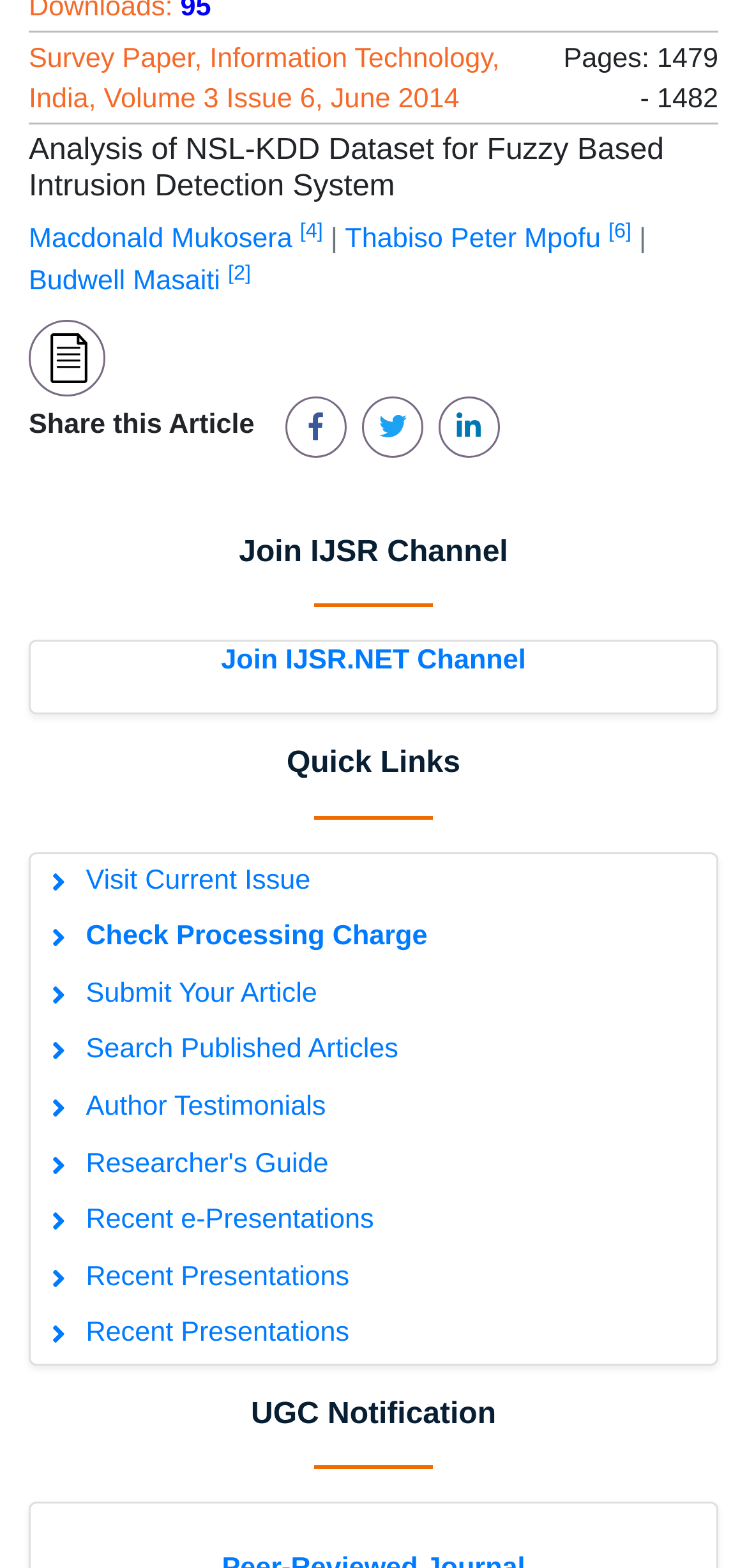Can you find the bounding box coordinates for the element to click on to achieve the instruction: "Submit Your Article"?

[0.041, 0.617, 0.959, 0.653]